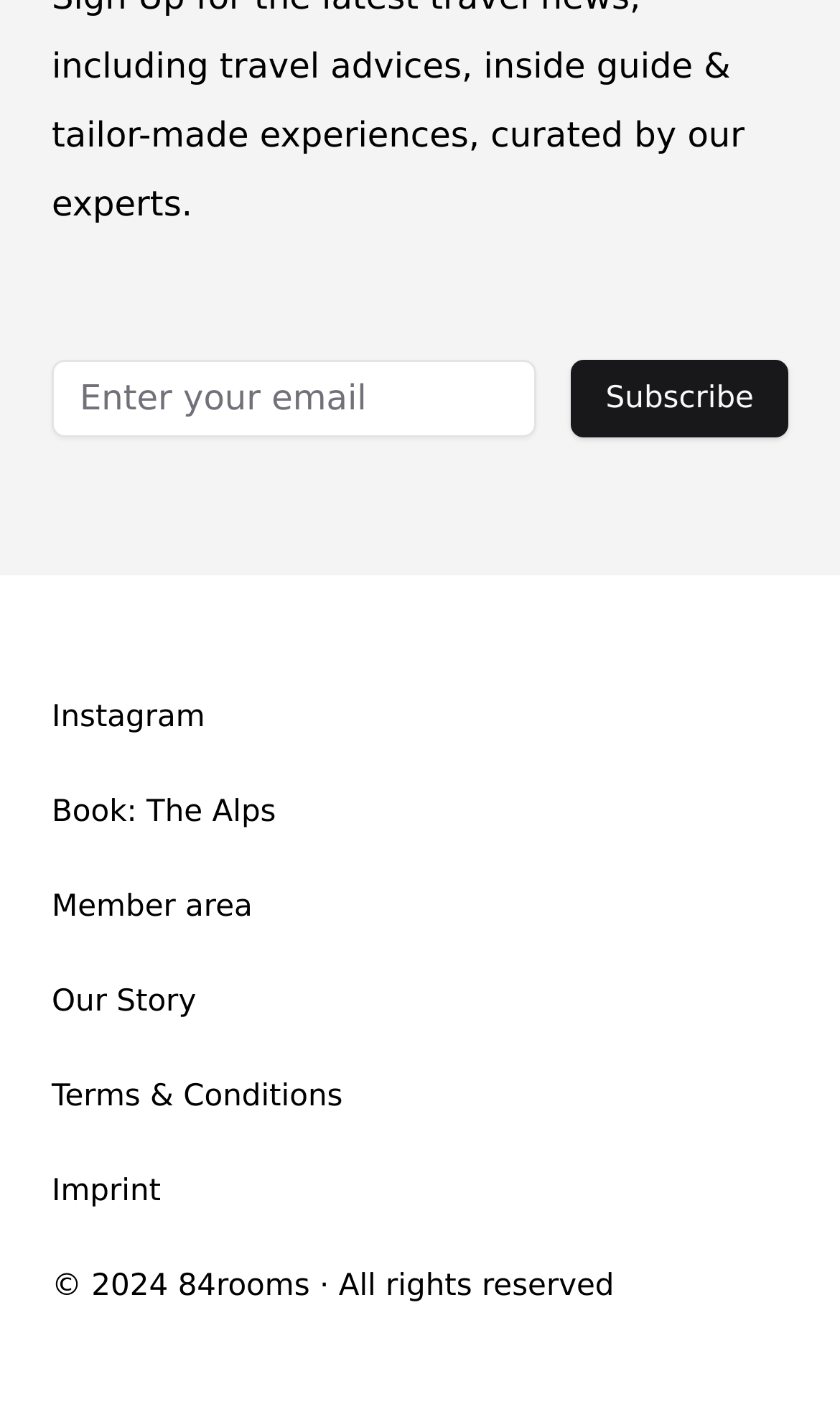Extract the bounding box coordinates for the described element: "Subscribe". The coordinates should be represented as four float numbers between 0 and 1: [left, top, right, bottom].

[0.68, 0.289, 0.938, 0.344]